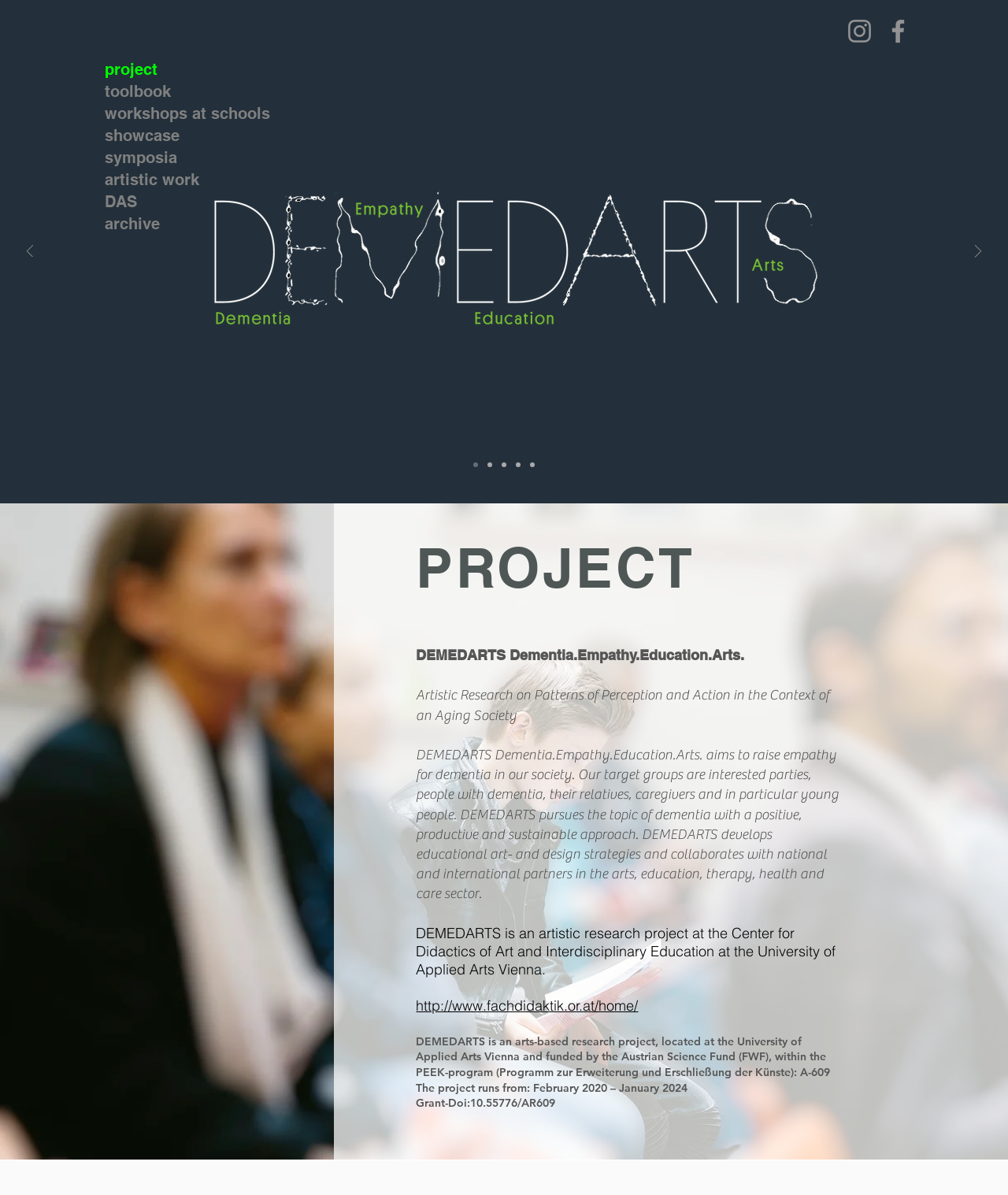Determine the bounding box coordinates for the UI element with the following description: "workshops at schools". The coordinates should be four float numbers between 0 and 1, represented as [left, top, right, bottom].

[0.102, 0.086, 0.2, 0.104]